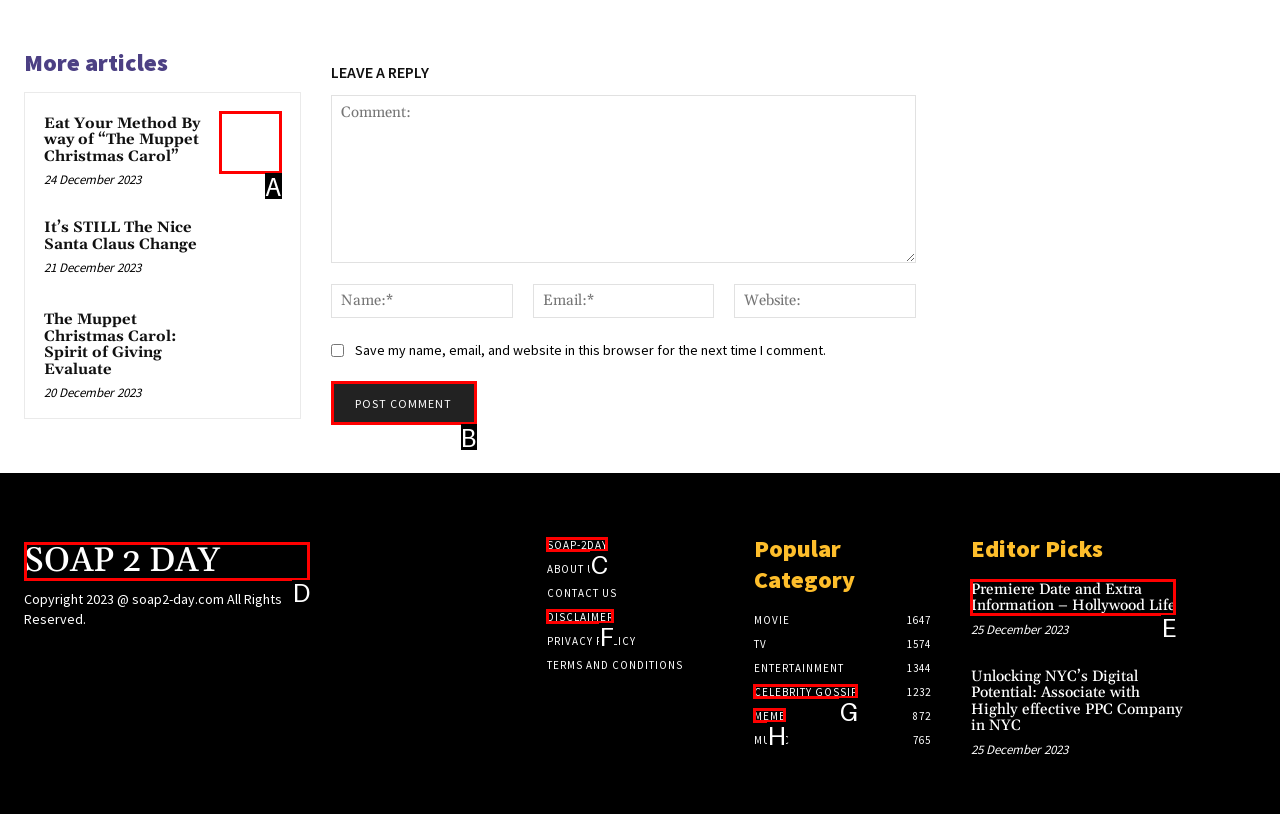Using the provided description: Disclaimer, select the HTML element that corresponds to it. Indicate your choice with the option's letter.

F